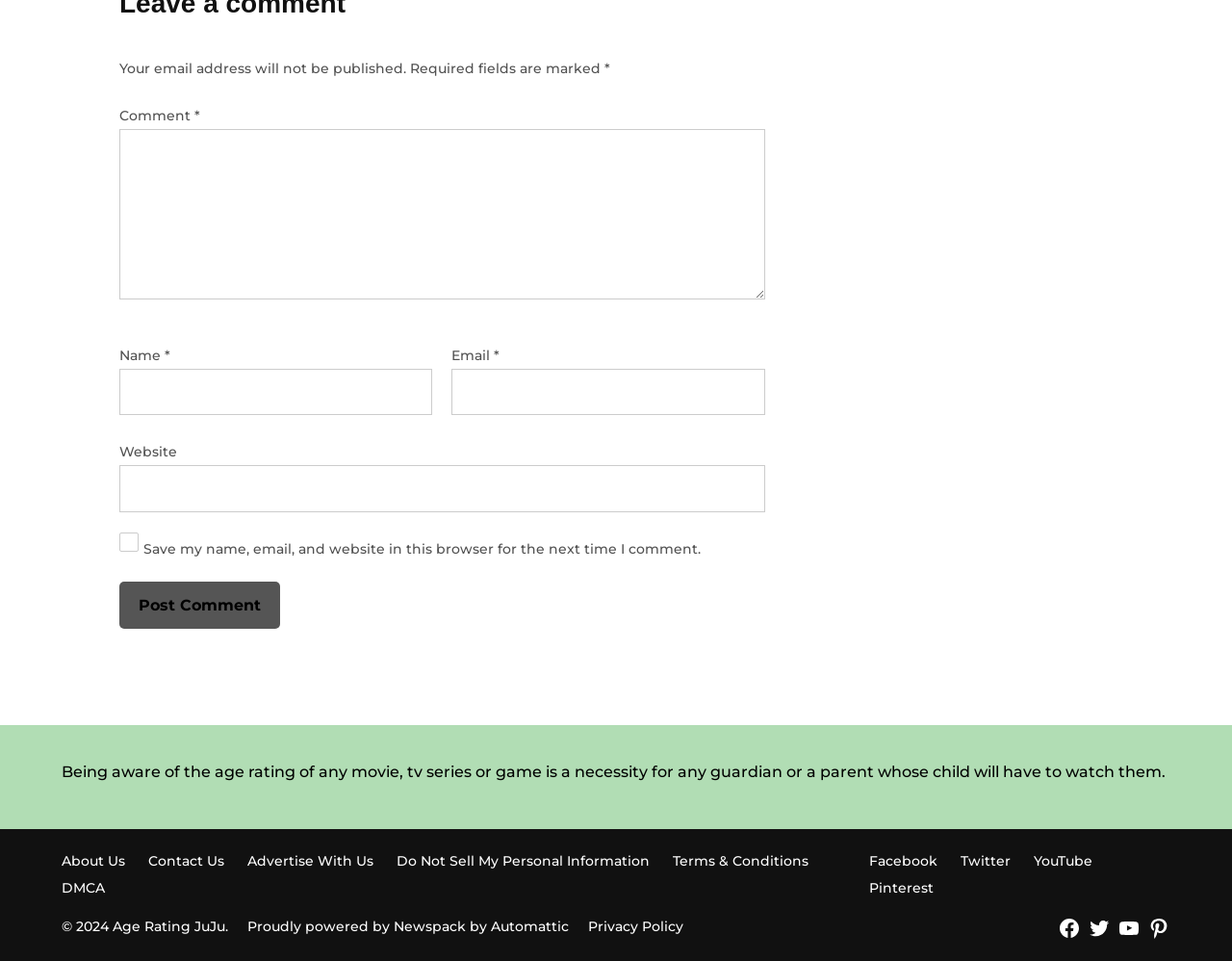Identify the bounding box coordinates of the area that should be clicked in order to complete the given instruction: "Click the Quote link". The bounding box coordinates should be four float numbers between 0 and 1, i.e., [left, top, right, bottom].

None